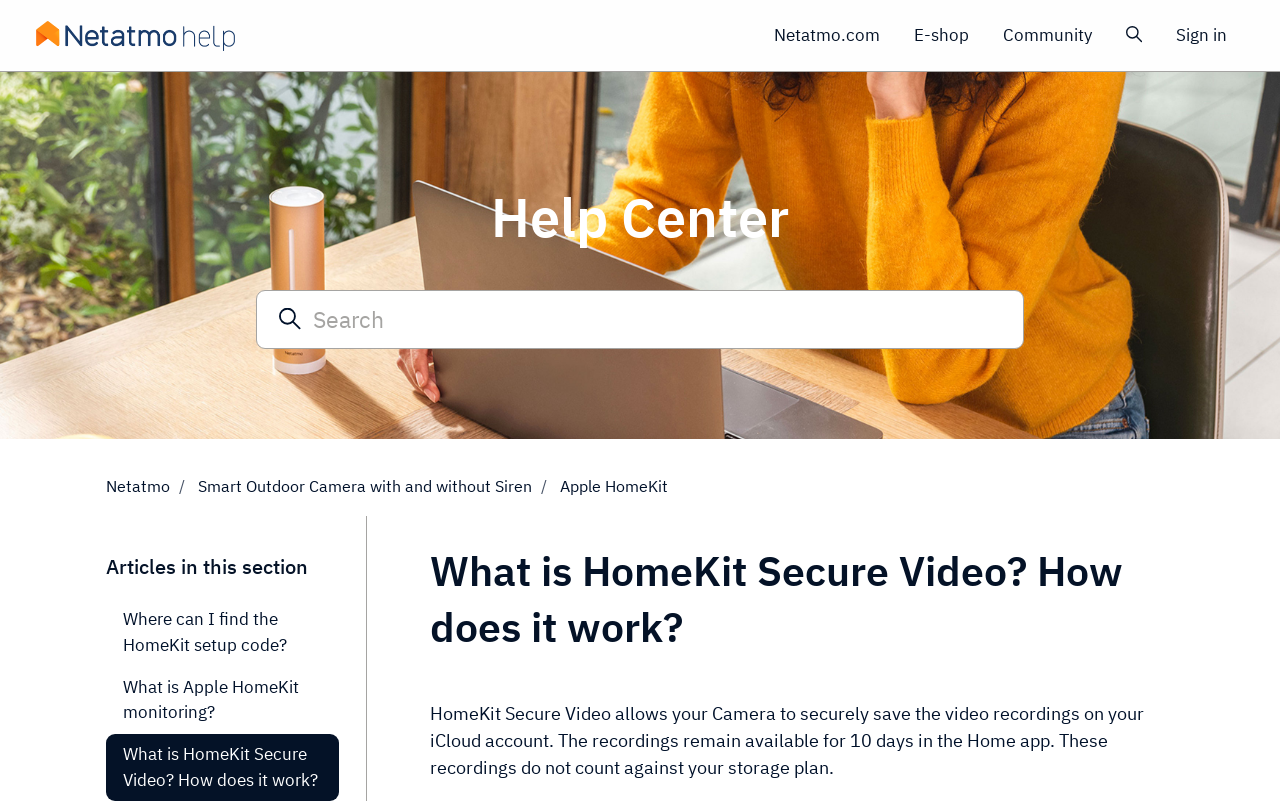Locate the bounding box coordinates of the clickable element to fulfill the following instruction: "Go to Netatmo Help Center home page". Provide the coordinates as four float numbers between 0 and 1 in the format [left, top, right, bottom].

[0.028, 0.026, 0.183, 0.063]